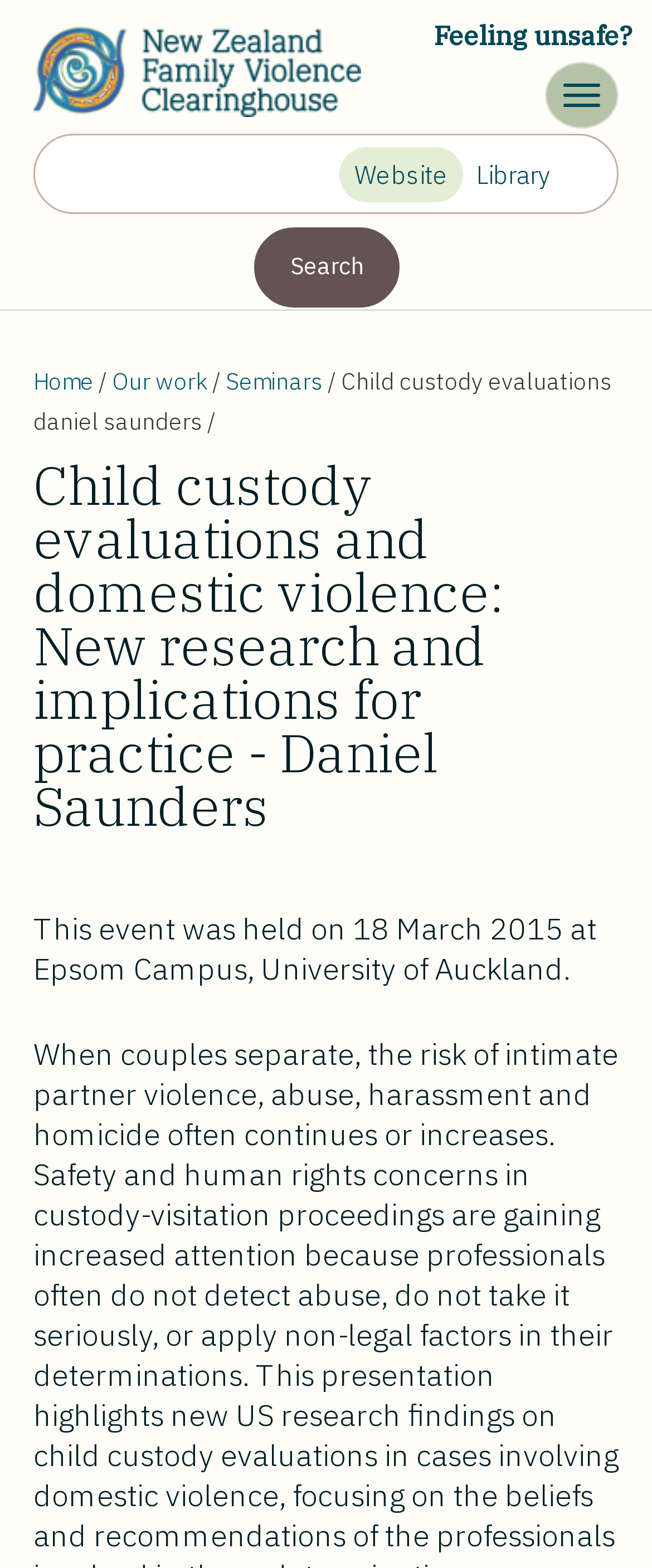Give a one-word or one-phrase response to the question: 
What is the text of the first link on the webpage?

Skip to main content